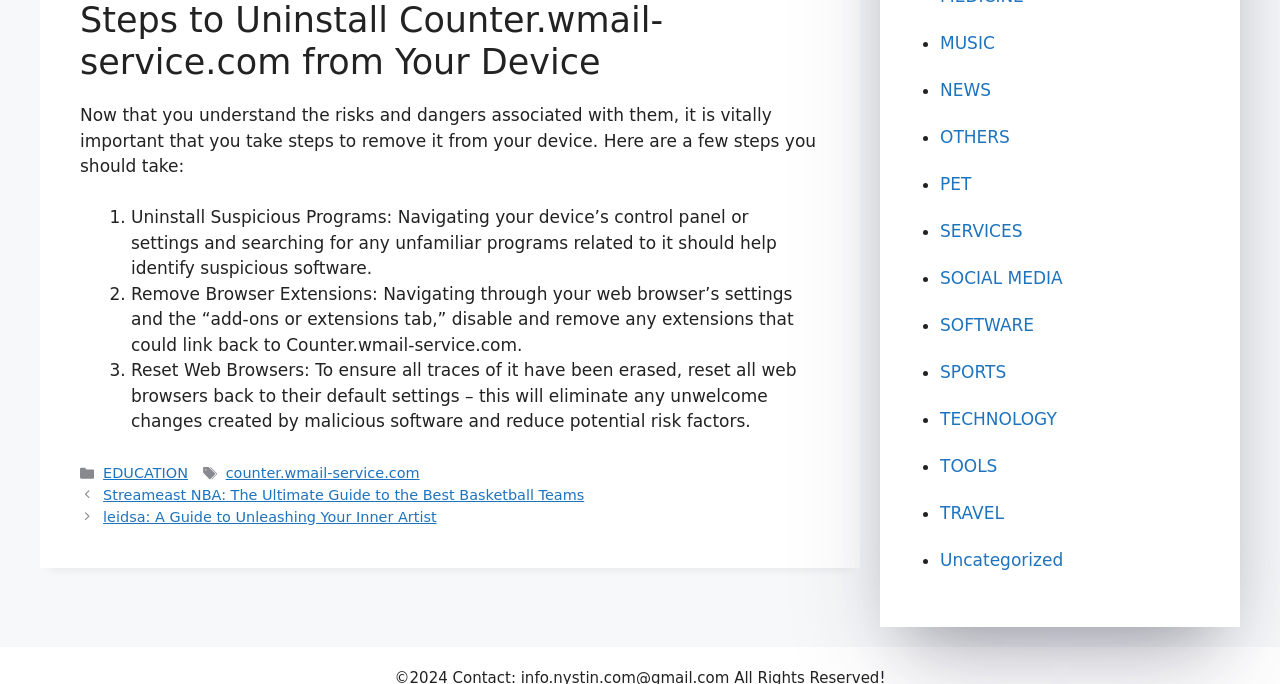Please identify the bounding box coordinates of the region to click in order to complete the task: "Click on the 'Streameast NBA: The Ultimate Guide to the Best Basketball Teams' link". The coordinates must be four float numbers between 0 and 1, specified as [left, top, right, bottom].

[0.081, 0.712, 0.456, 0.736]